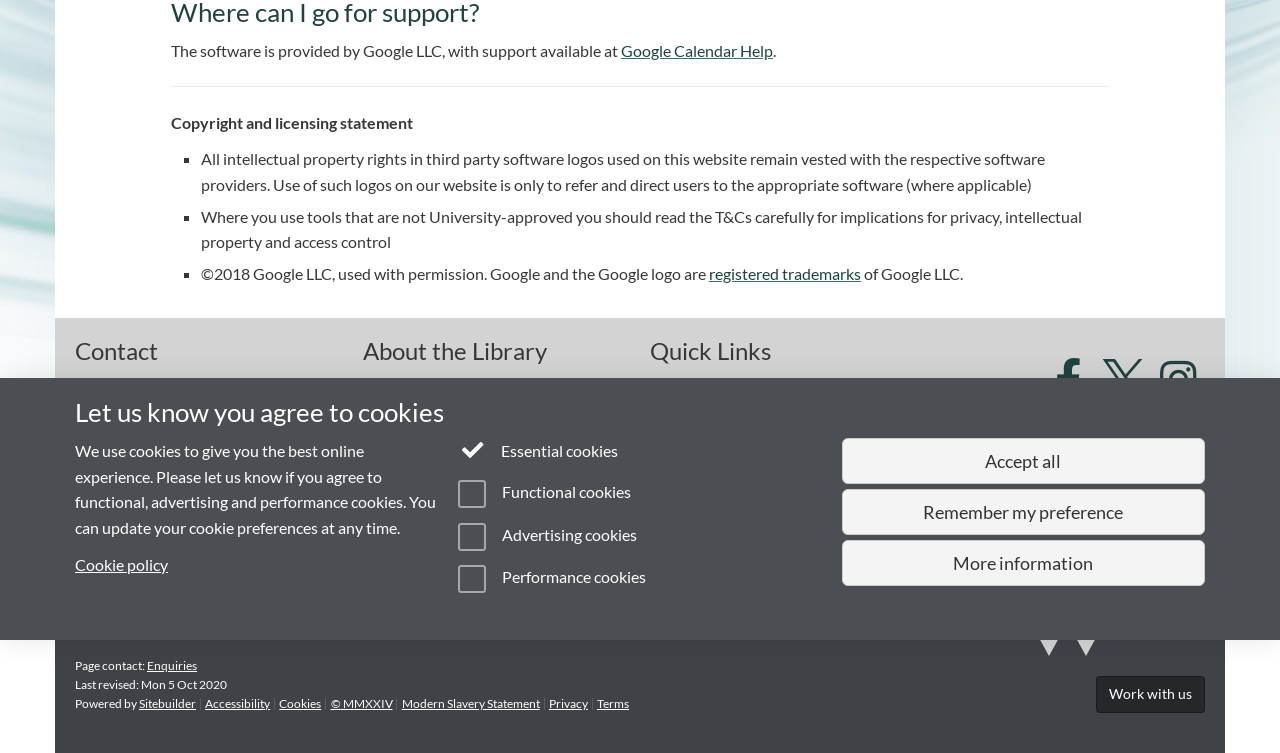Identify the bounding box for the described UI element: "Get it For Me".

[0.508, 0.652, 0.572, 0.674]